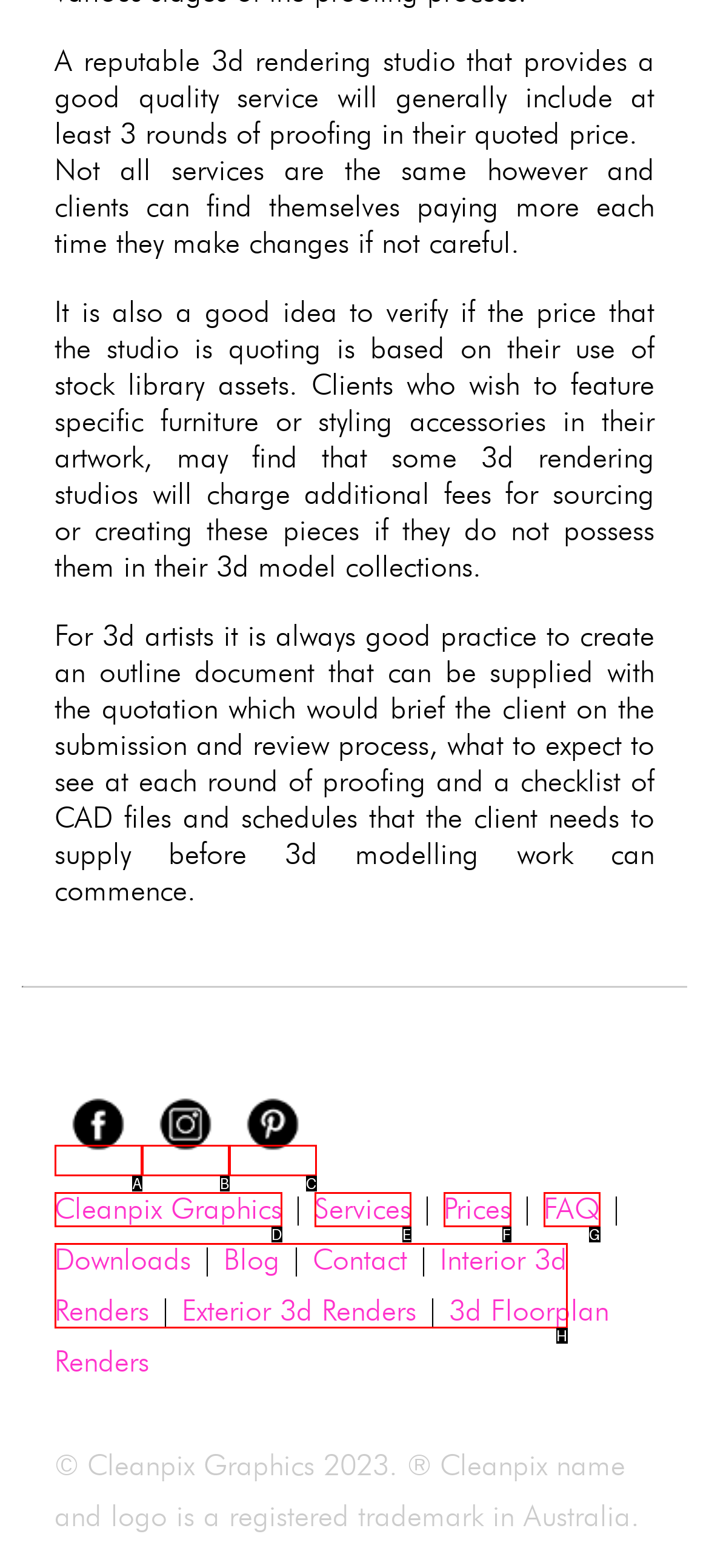Identify the appropriate lettered option to execute the following task: View Interior 3d Renders
Respond with the letter of the selected choice.

H